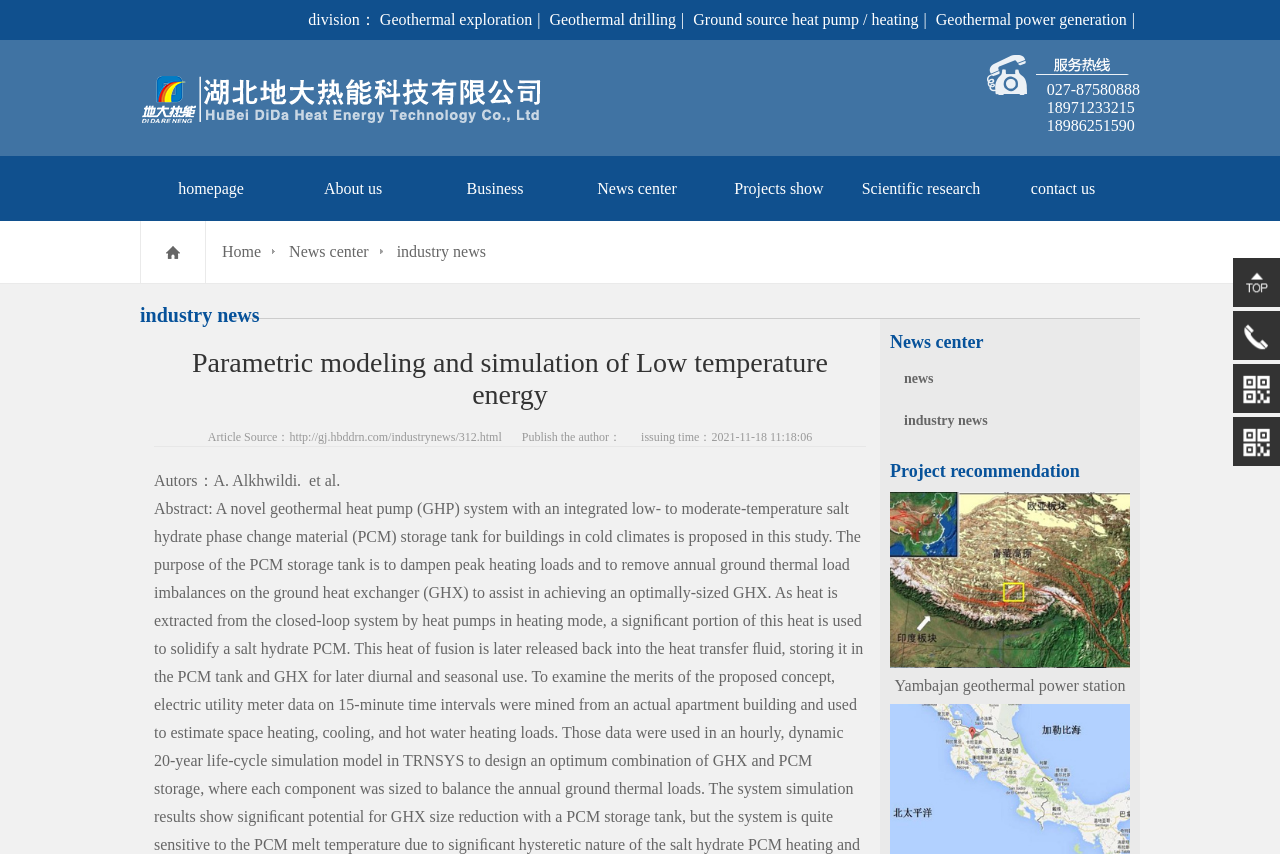Explain the webpage's design and content in an elaborate manner.

This webpage appears to be a news article or blog post from Hubei Dida Thermal Energy Technology Co., Ltd. The title of the article is "Parametric modeling and simulation of Low temperature energy". 

At the top of the page, there is a horizontal navigation menu with links to different sections of the website, including "Geothermal exploration", "Geothermal drilling", "Ground source heat pump / heating", and "Geothermal power generation". 

Below the navigation menu, there is a logo or image on the left side, and a series of phone numbers on the right side. 

The main content of the article is located in the middle of the page. It starts with a heading that matches the title of the webpage, followed by a brief description of the article. The article is attributed to authors A. Alkhwildi et al. and was published on November 18, 2021. 

There is a link to the "homepage" and other sections of the website, including "About us", "Business", "News center", "Projects show", "Scientific research", and "contact us". 

On the right side of the page, there are links to related news articles, including "industry news" and a specific article about the "Yambajan geothermal power station". This article has an accompanying image. 

At the bottom of the page, there are several social media or sharing links, each represented by an image.